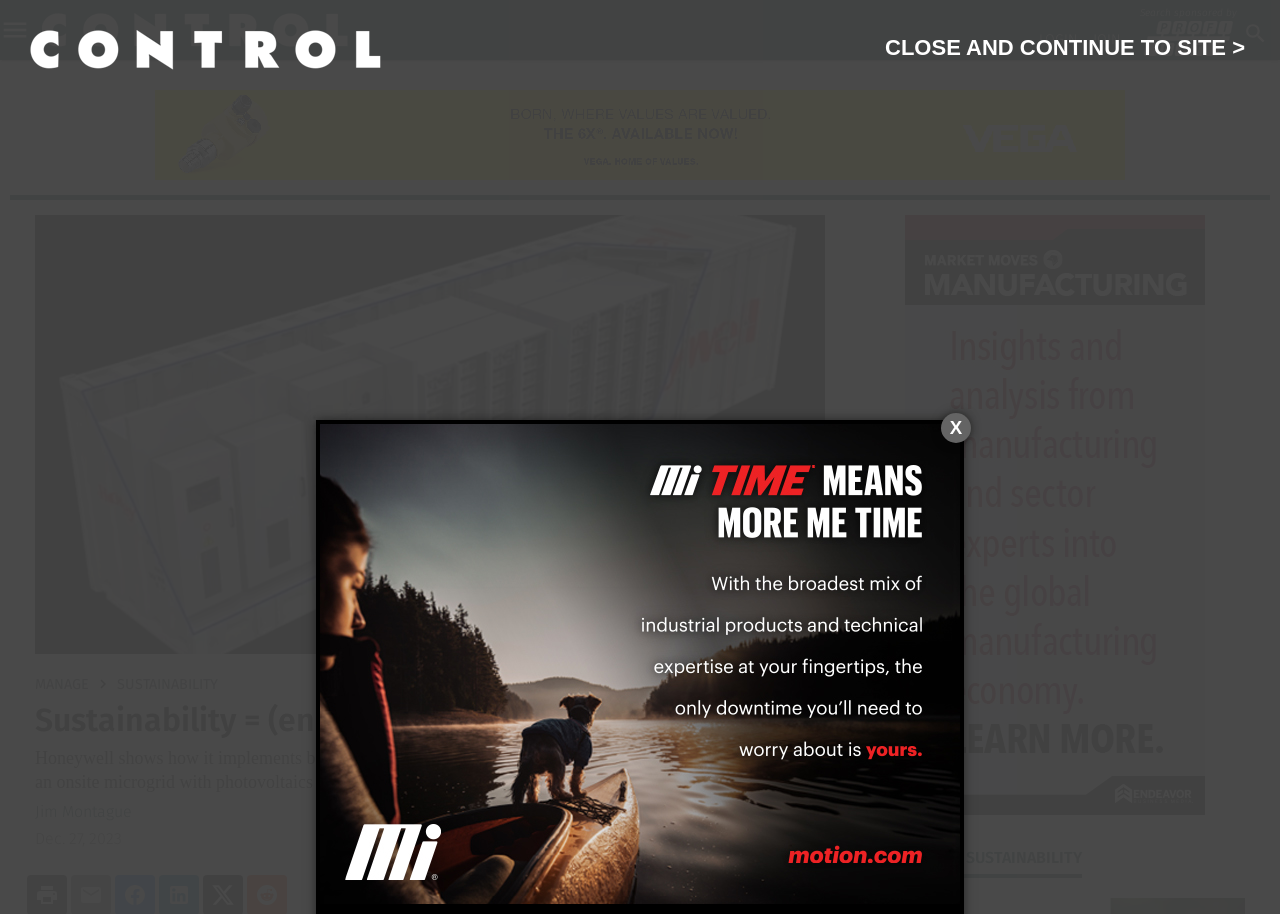Identify the bounding box coordinates for the region to click in order to carry out this instruction: "Read about what is bulimia". Provide the coordinates using four float numbers between 0 and 1, formatted as [left, top, right, bottom].

None